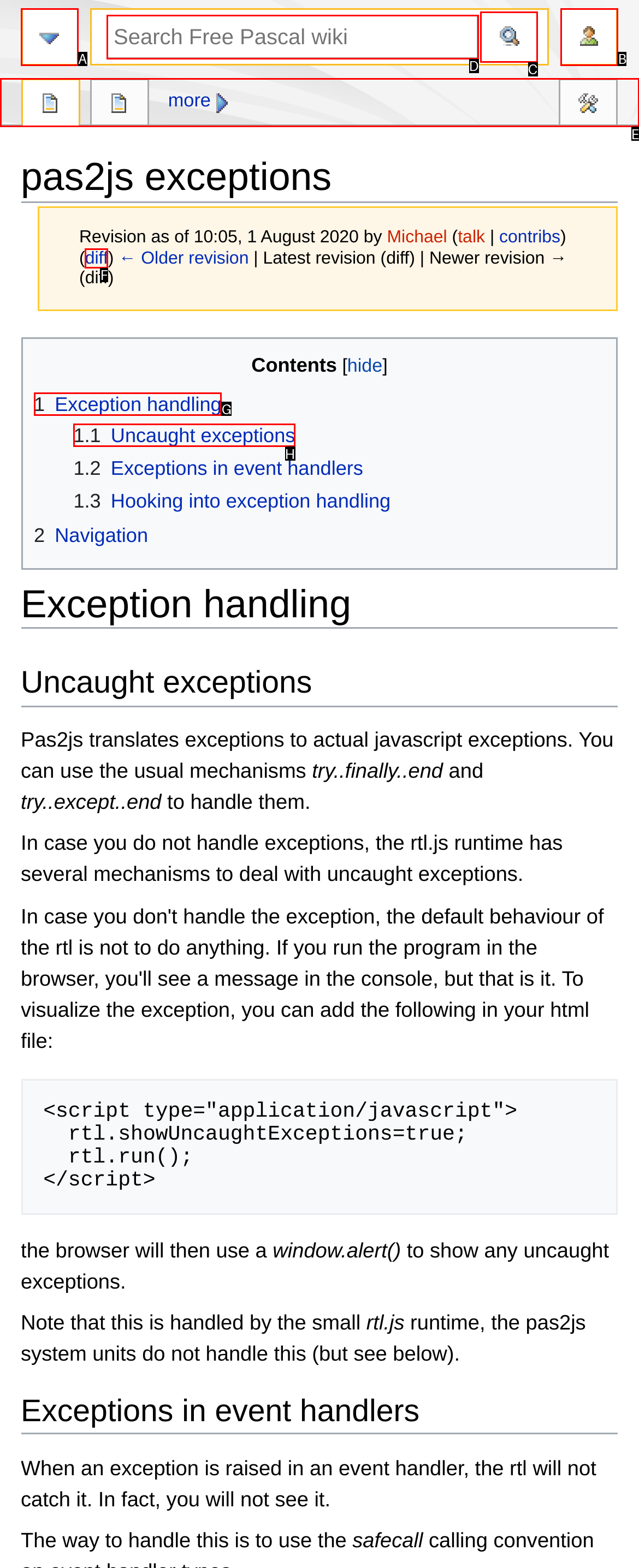Which lettered option should I select to achieve the task: Go to page actions according to the highlighted elements in the screenshot?

E